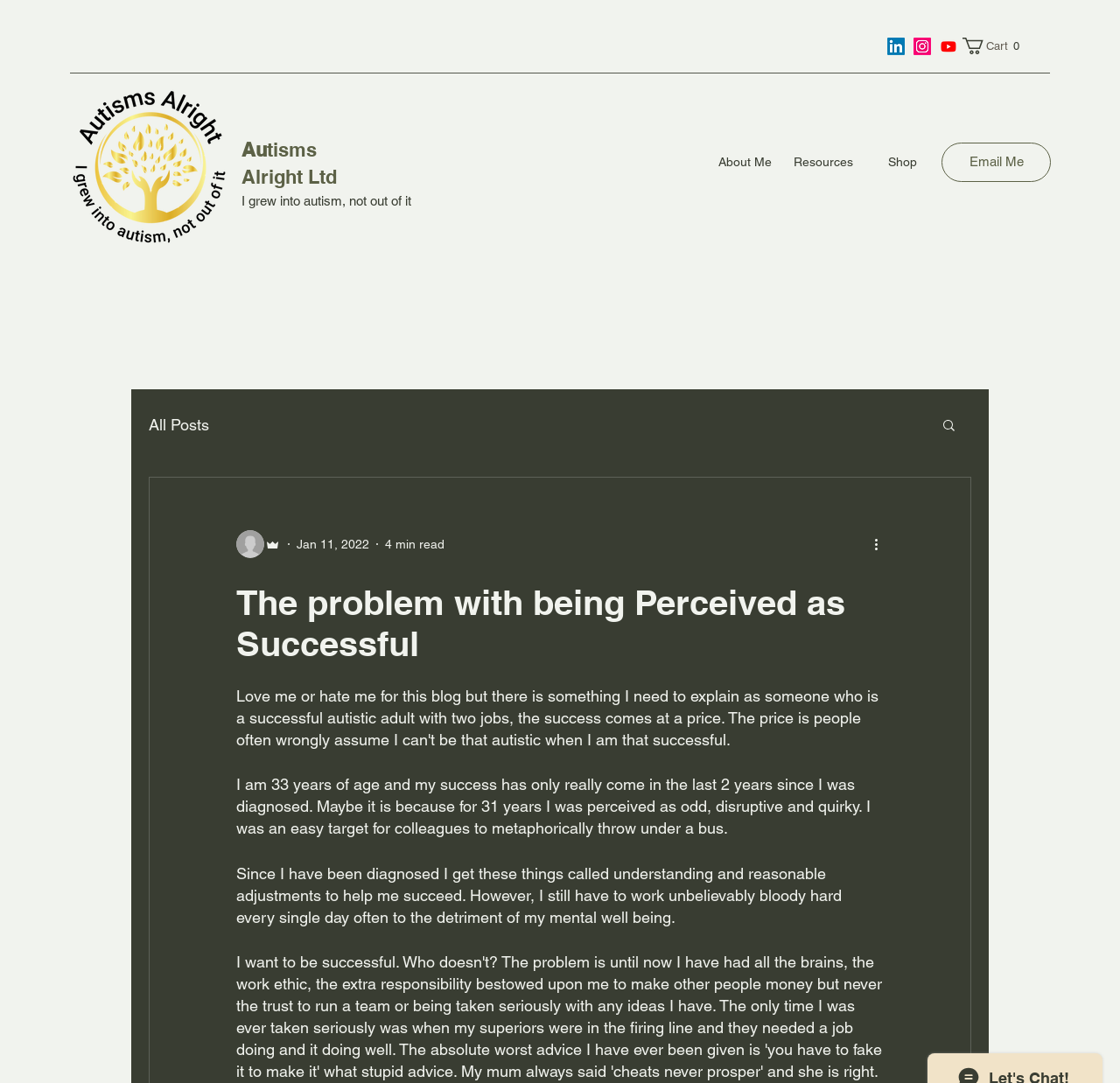Determine the bounding box coordinates of the target area to click to execute the following instruction: "Click the LinkedIn link."

[0.792, 0.035, 0.808, 0.051]